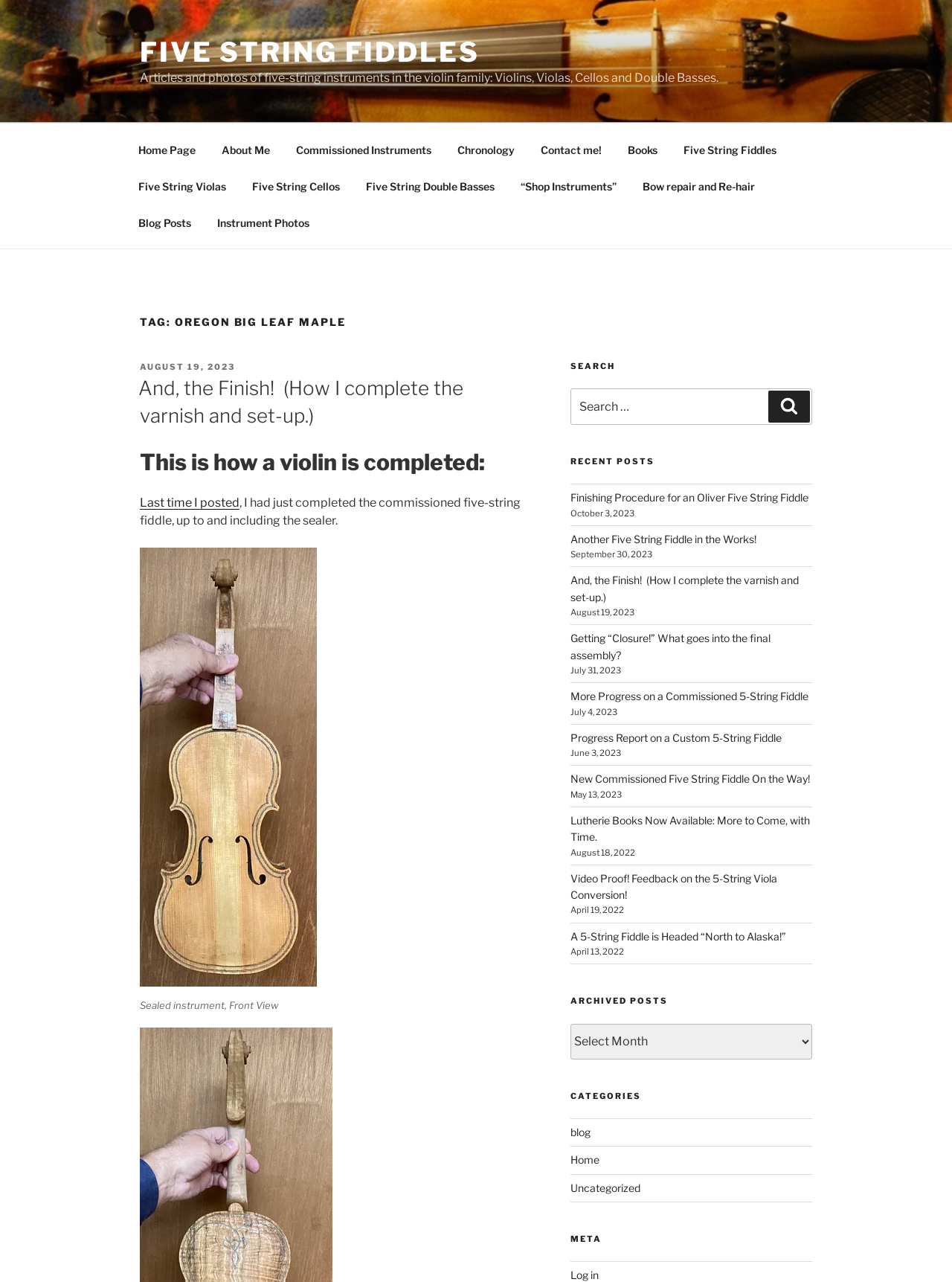Pinpoint the bounding box coordinates of the clickable element to carry out the following instruction: "Read the 'And, the Finish!' post."

[0.147, 0.293, 0.556, 0.335]